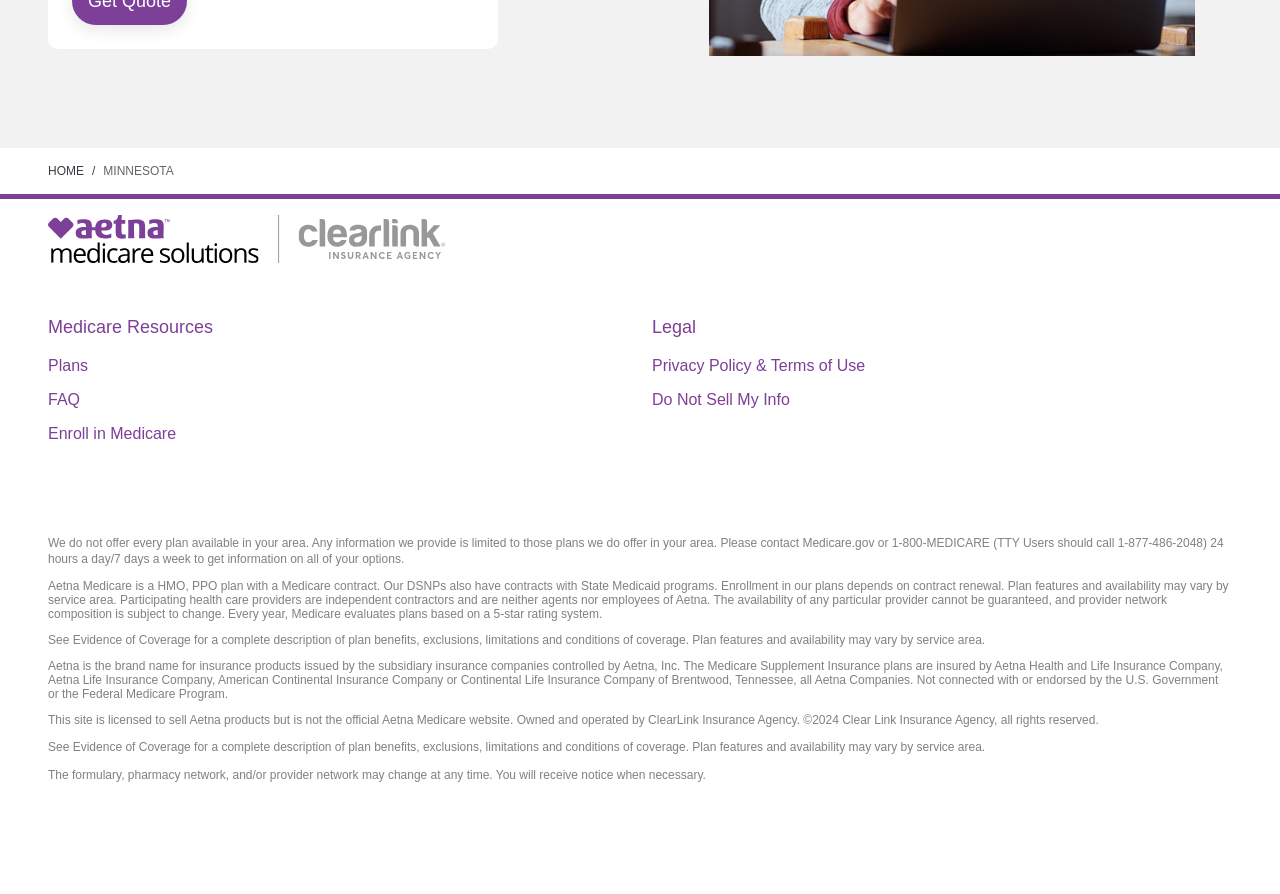Provide a short answer to the following question with just one word or phrase: What type of insurance plans are mentioned on the webpage?

HMO, PPO